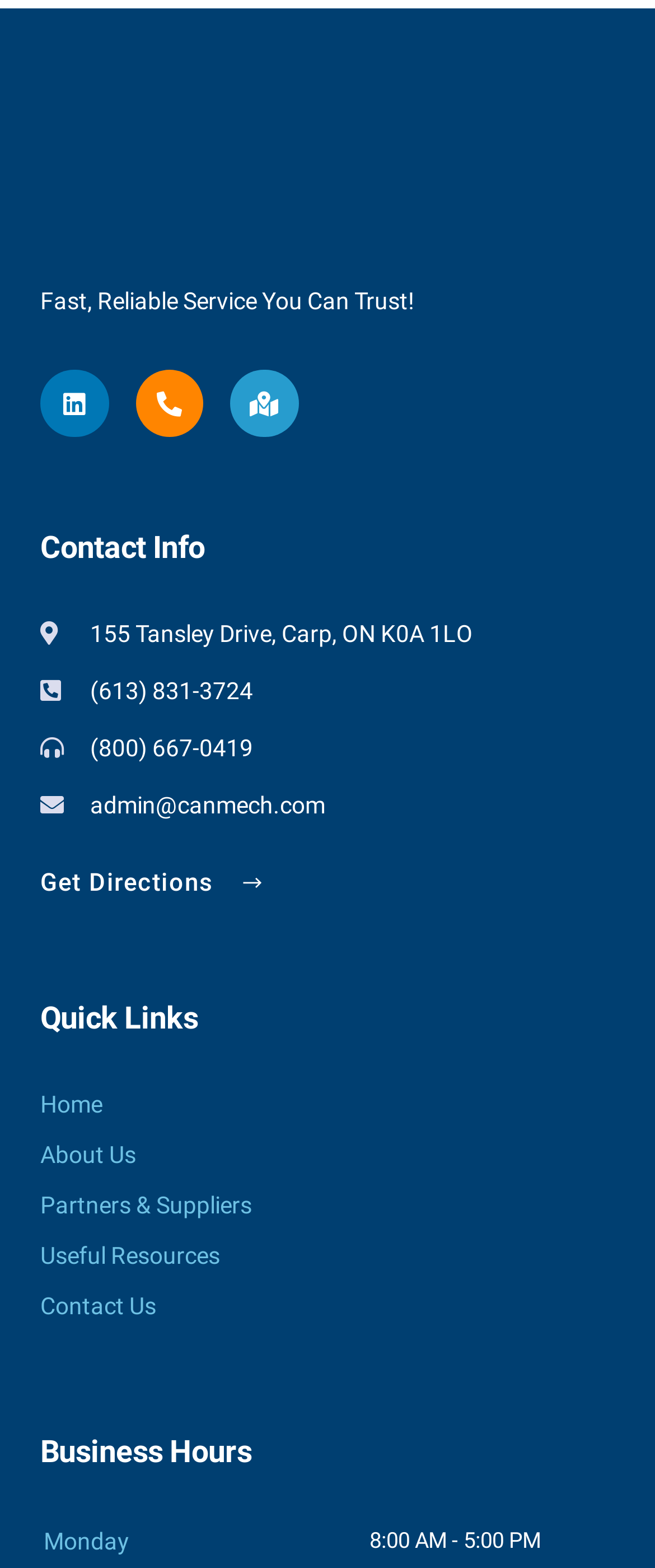From the element description: "Linkedin", extract the bounding box coordinates of the UI element. The coordinates should be expressed as four float numbers between 0 and 1, in the order [left, top, right, bottom].

[0.062, 0.236, 0.165, 0.279]